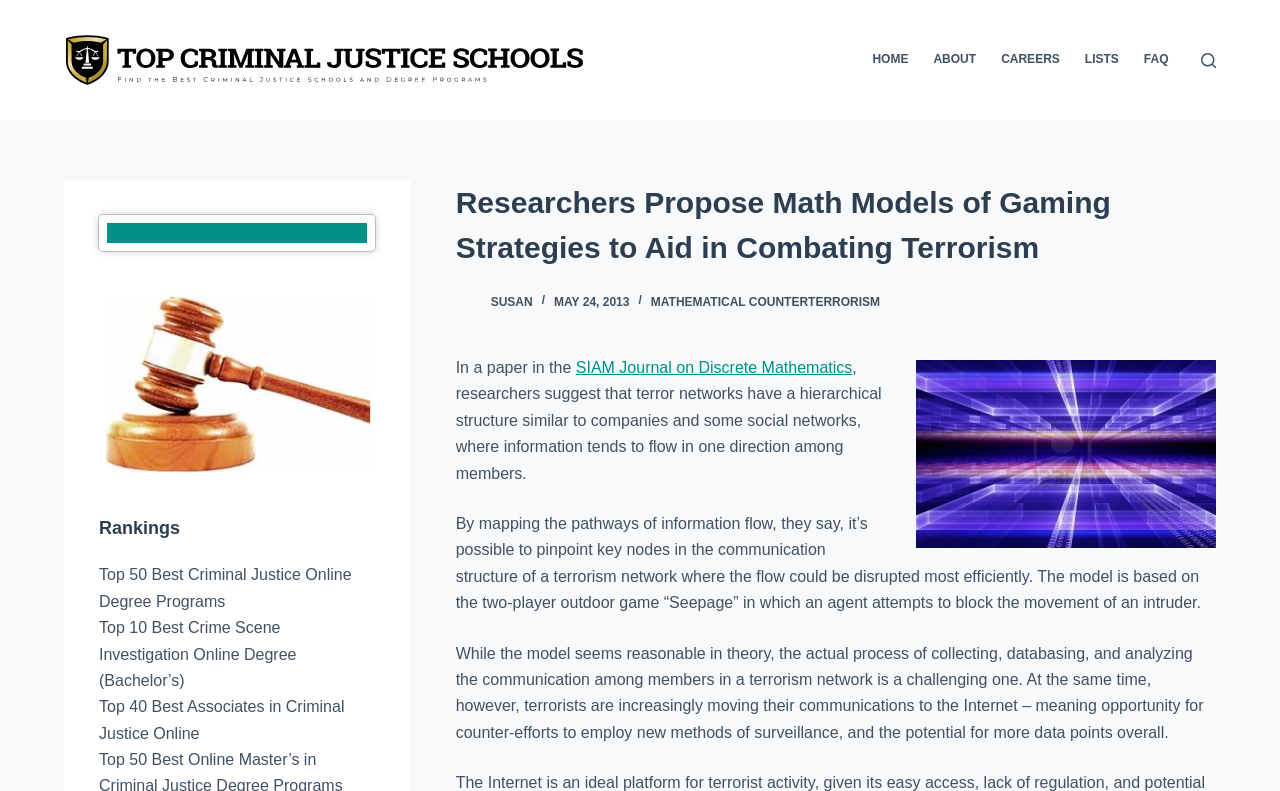Use a single word or phrase to respond to the question:
Who is the author of the article?

Susan